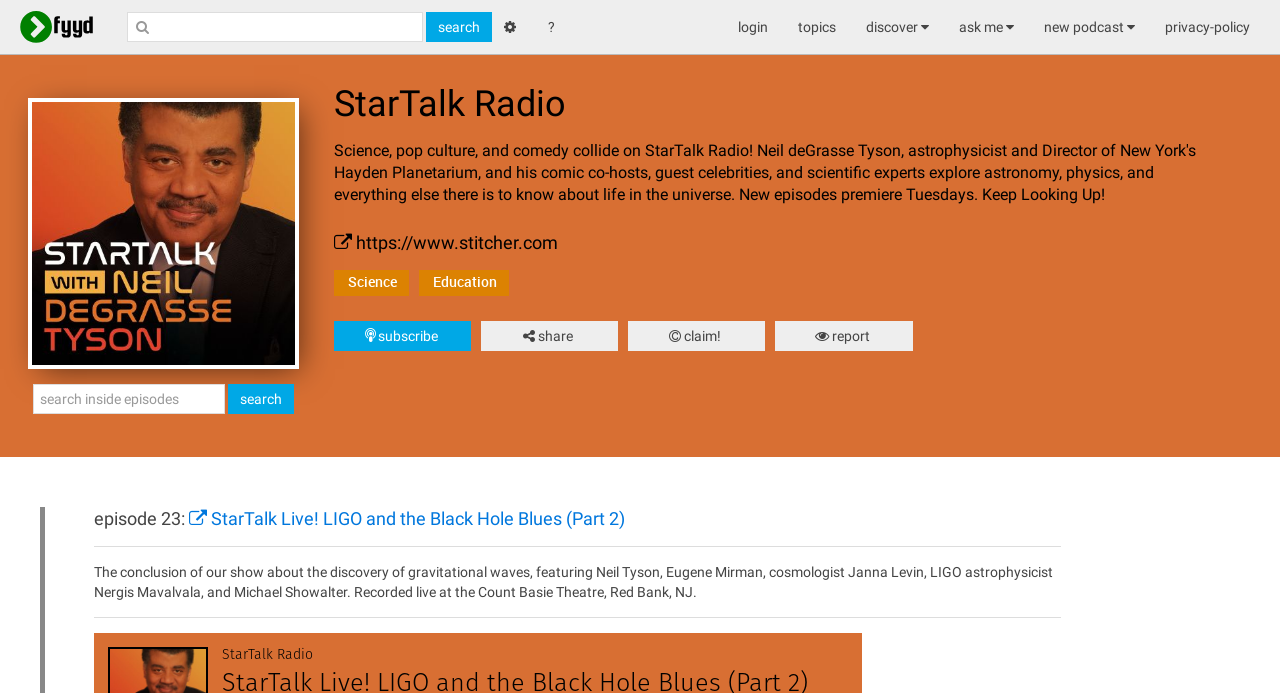Please identify the bounding box coordinates of the clickable area that will fulfill the following instruction: "explore topics". The coordinates should be in the format of four float numbers between 0 and 1, i.e., [left, top, right, bottom].

[0.612, 0.01, 0.665, 0.068]